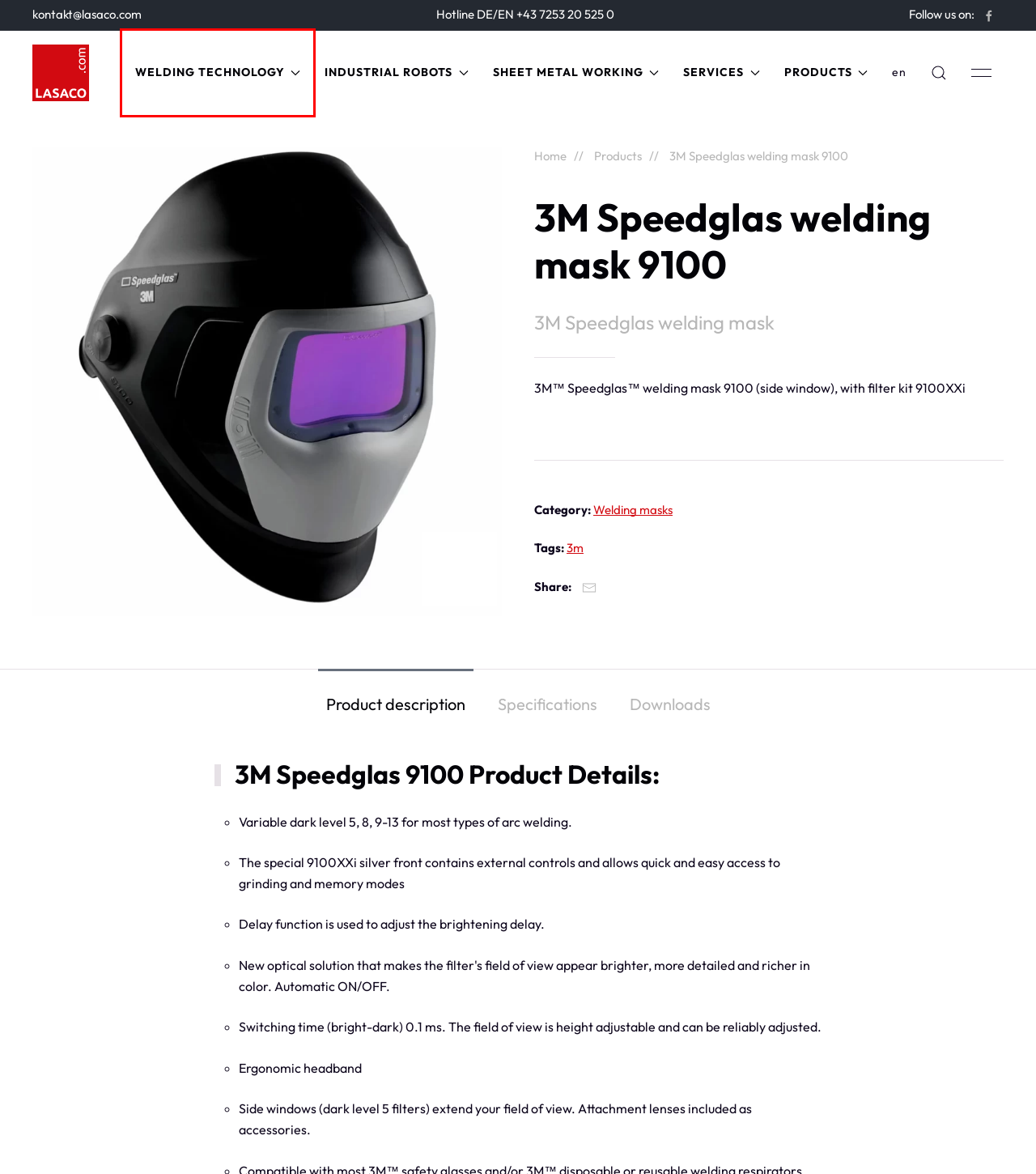Given a webpage screenshot with a UI element marked by a red bounding box, choose the description that best corresponds to the new webpage that will appear after clicking the element. The candidates are:
A. Modern welding technology processes | Arc welding | Lasaco
B. Welding technology ✓ Robotics ✓ Sheet metal working
C. 3M Speedglas welding mask 9002 | Lasaco
D. 3M Speedglas welding mask G5-01 Adflo | Lasaco
E. Industrial robots for welding applications of all kinds | Lasaco
F. Products Archive: Welding masks | Lasaco
G. Rent MIG/MAG and TIG welding equipment now | Lasaco
H. Buy welding technology & accessories | Lorch | Tecna | Lasaco

A